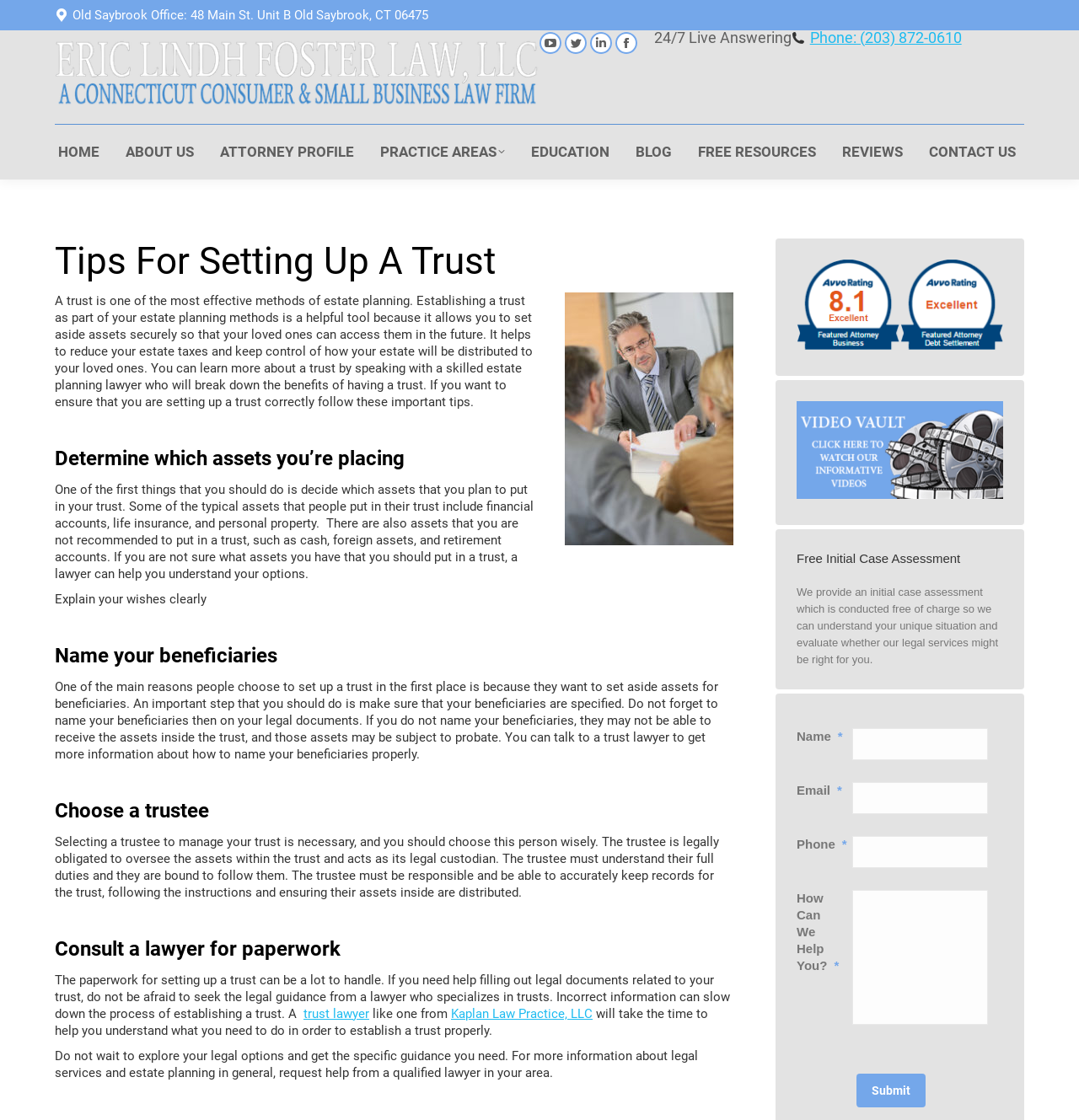What is the purpose of establishing a trust in estate planning?
Using the image as a reference, give a one-word or short phrase answer.

To set aside assets securely for loved ones